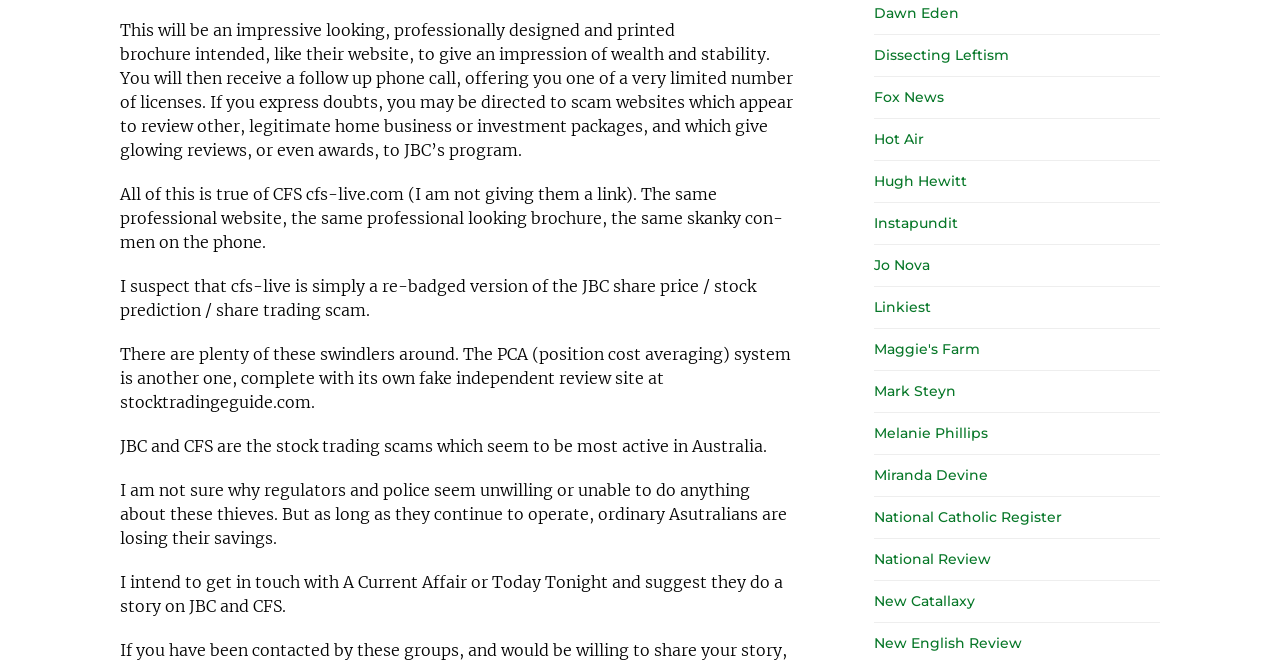What is the location where these scams are active?
Use the screenshot to answer the question with a single word or phrase.

Australia